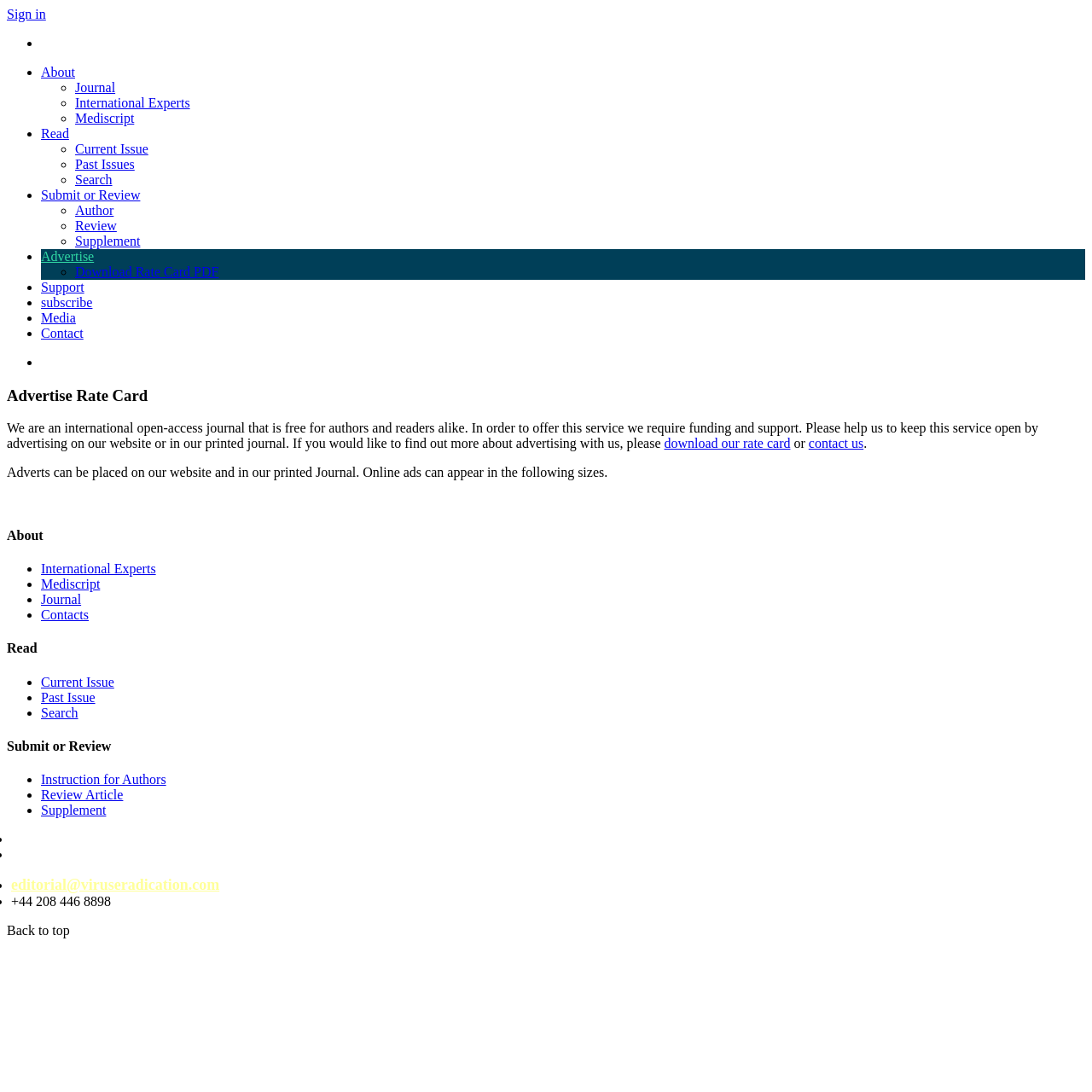Could you provide the bounding box coordinates for the portion of the screen to click to complete this instruction: "Read current issue"?

[0.038, 0.618, 0.105, 0.631]